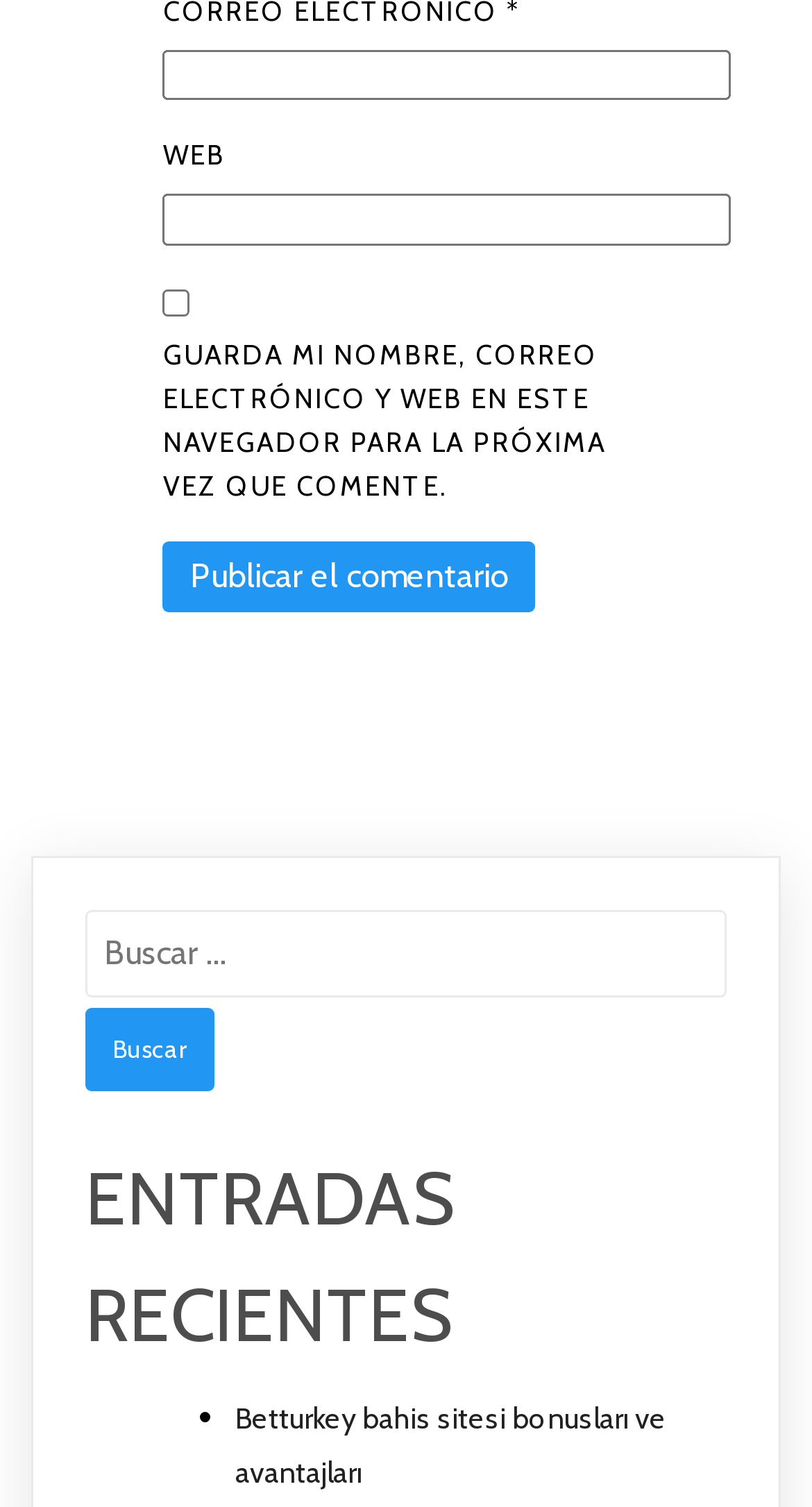Extract the bounding box for the UI element that matches this description: "parent_node: WEB name="url"".

[0.201, 0.129, 0.901, 0.163]